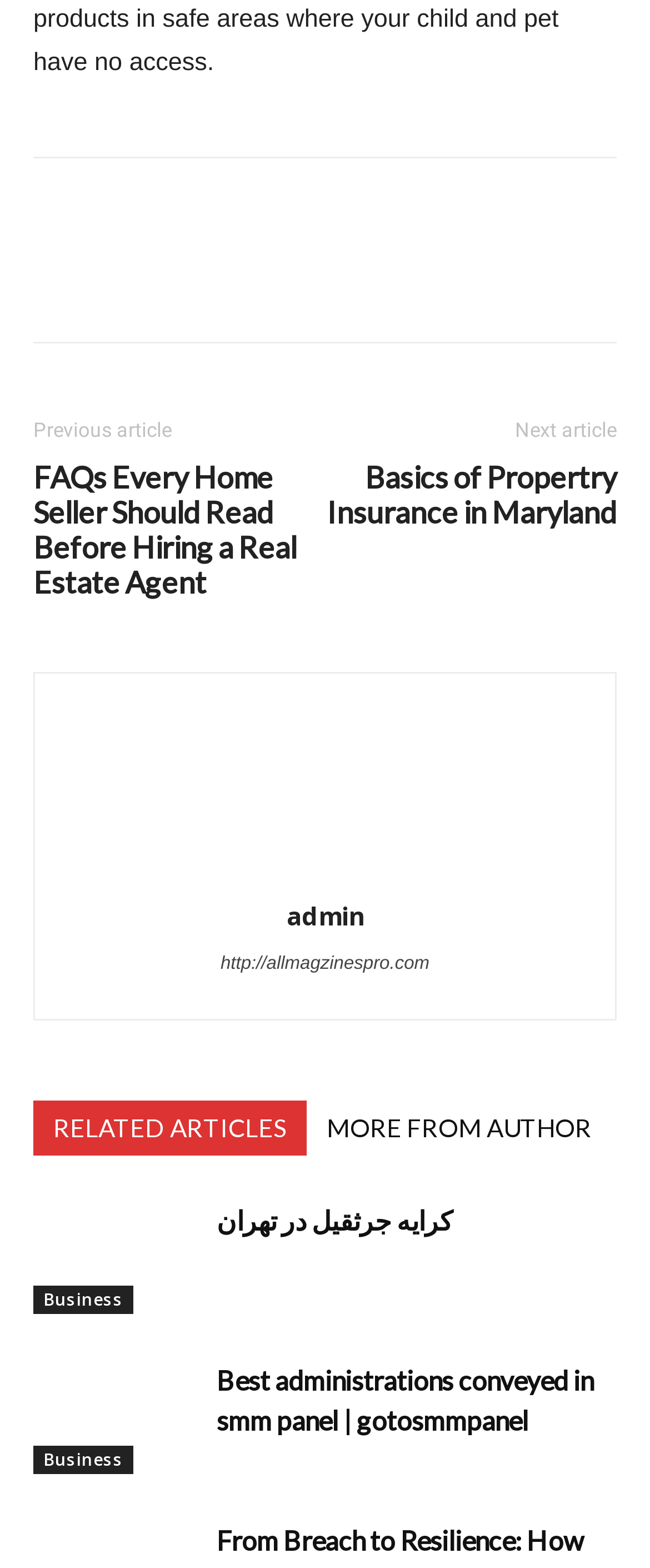Indicate the bounding box coordinates of the element that must be clicked to execute the instruction: "Click on the 'کرایه جرثقیل در تهران' link". The coordinates should be given as four float numbers between 0 and 1, i.e., [left, top, right, bottom].

[0.051, 0.765, 0.308, 0.838]